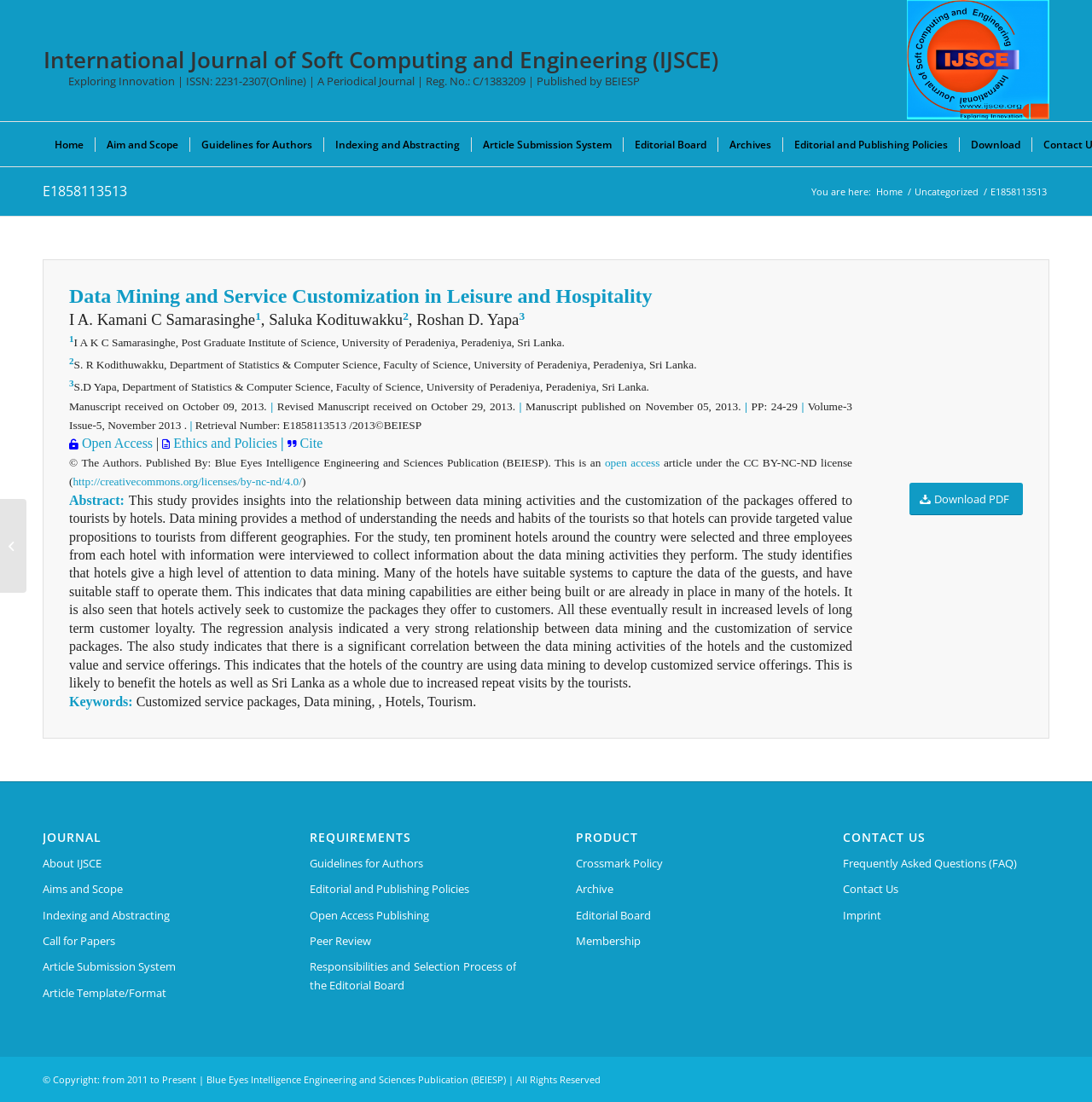What is the title of the article?
Using the image as a reference, deliver a detailed and thorough answer to the question.

The title of the article can be found in the static text 'Data Mining and Service Customization in Leisure and Hospitality' which is located in the main section of the webpage.